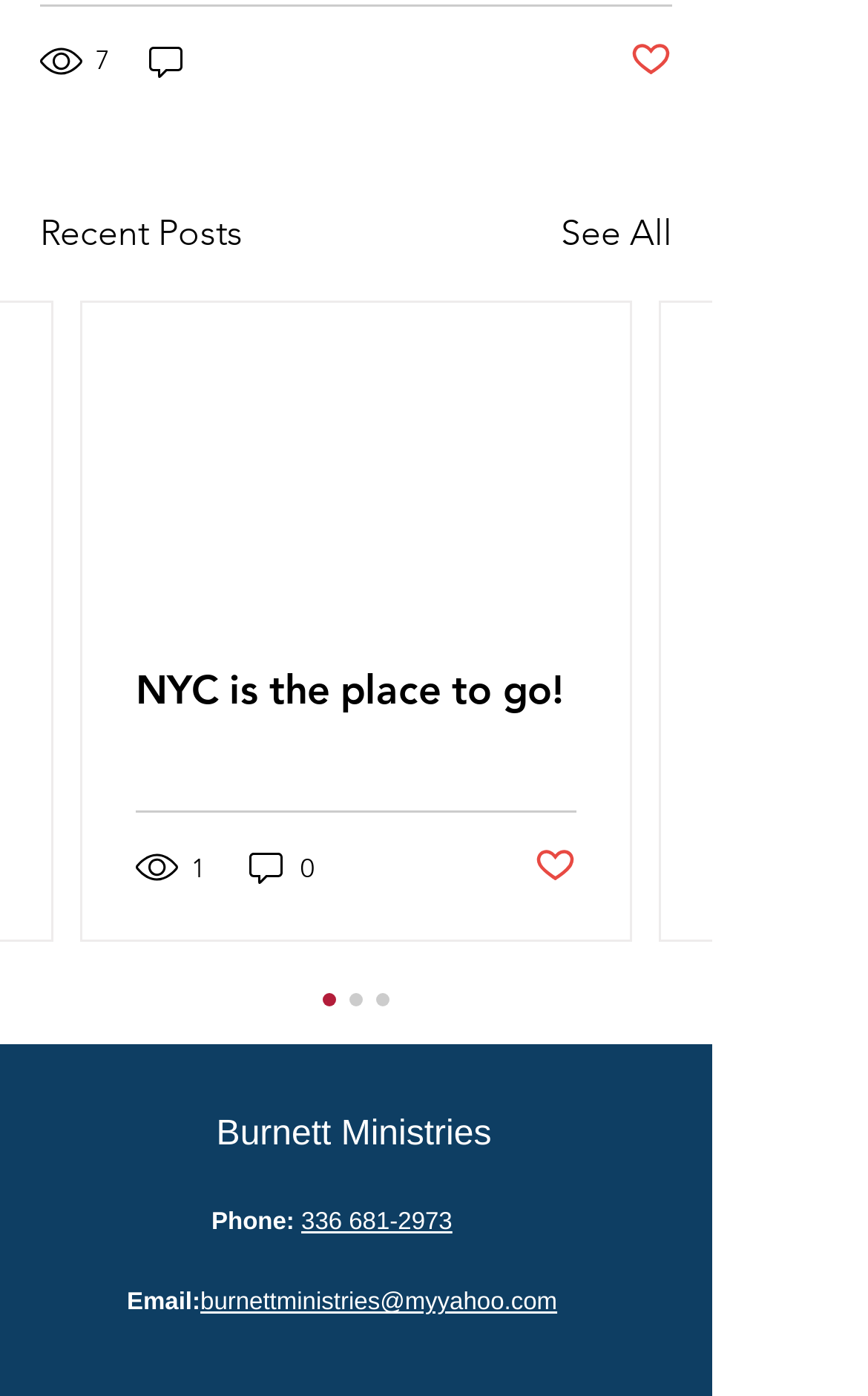How many comments does the second post have?
Examine the image and give a concise answer in one word or a short phrase.

0 comments